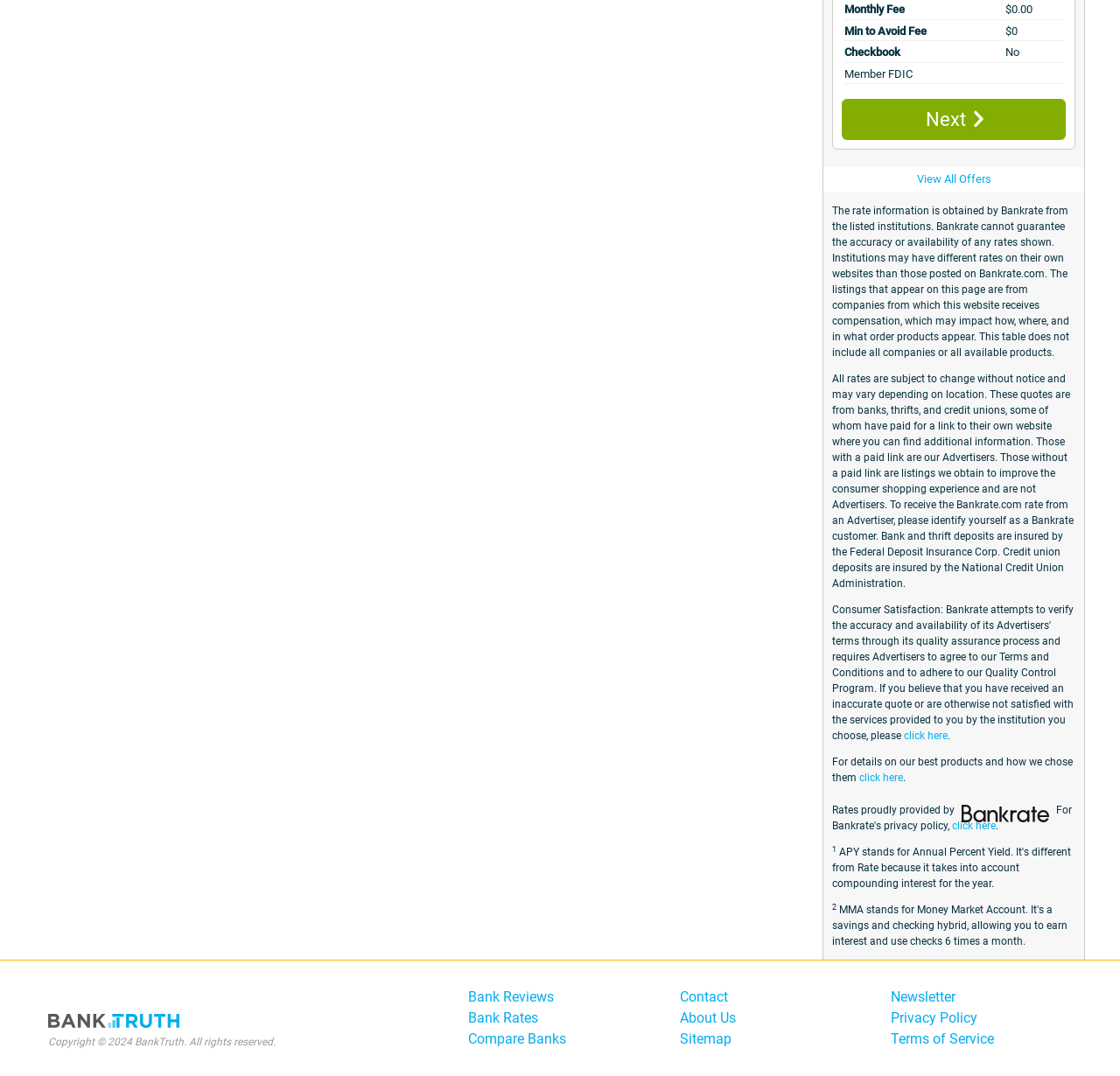Refer to the element description Sitemap and identify the corresponding bounding box in the screenshot. Format the coordinates as (top-left x, top-left y, bottom-right x, bottom-right y) with values in the range of 0 to 1.

[0.607, 0.958, 0.653, 0.973]